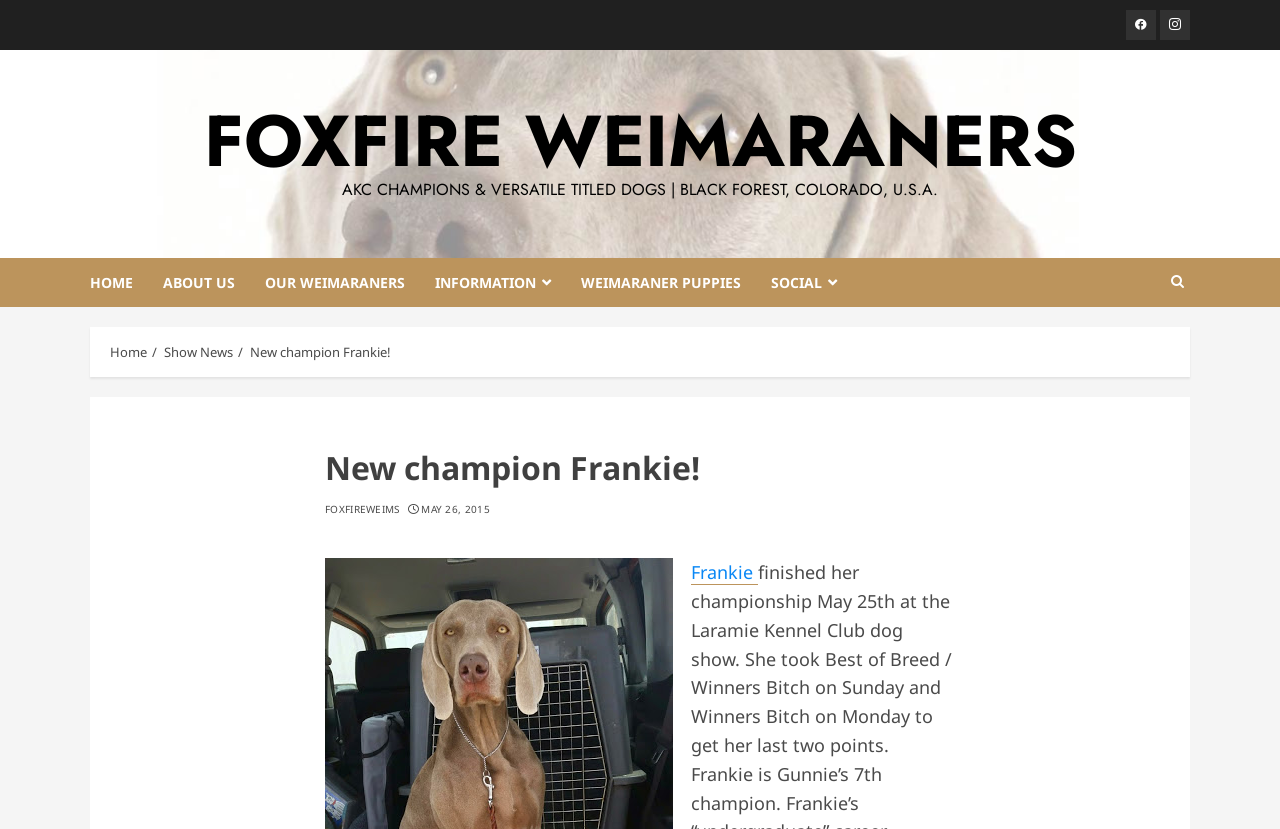Give a comprehensive overview of the webpage, including key elements.

This webpage is about Foxfire Weimaraners, a breeder of Weimaraner dogs. At the top right corner, there are social media links to Facebook and Instagram. Below them, the website's title "FOXFIRE WEIMARANERS" is prominently displayed. 

Underneath the title, a descriptive text reads "AKC CHAMPIONS & VERSATILE TITLED DOGS | BLACK FOREST, COLORADO, U.S.A." 

On the left side, there is a navigation menu with links to "HOME", "ABOUT US", "OUR WEIMARANERS", "INFORMATION", "WEIMARANER PUPPIES", and "SOCIAL". 

To the right of the navigation menu, there is a breadcrumb trail showing the current page's location, with links to "Home", "Show News", and the current page "New champion Frankie!". 

The main content of the page is about a new champion dog named Frankie. The title "New champion Frankie!" is displayed in a large font, followed by links to "FOXFIREWEIMS" and the date "MAY 26, 2015". Below these links, there is another link to "Frankie".